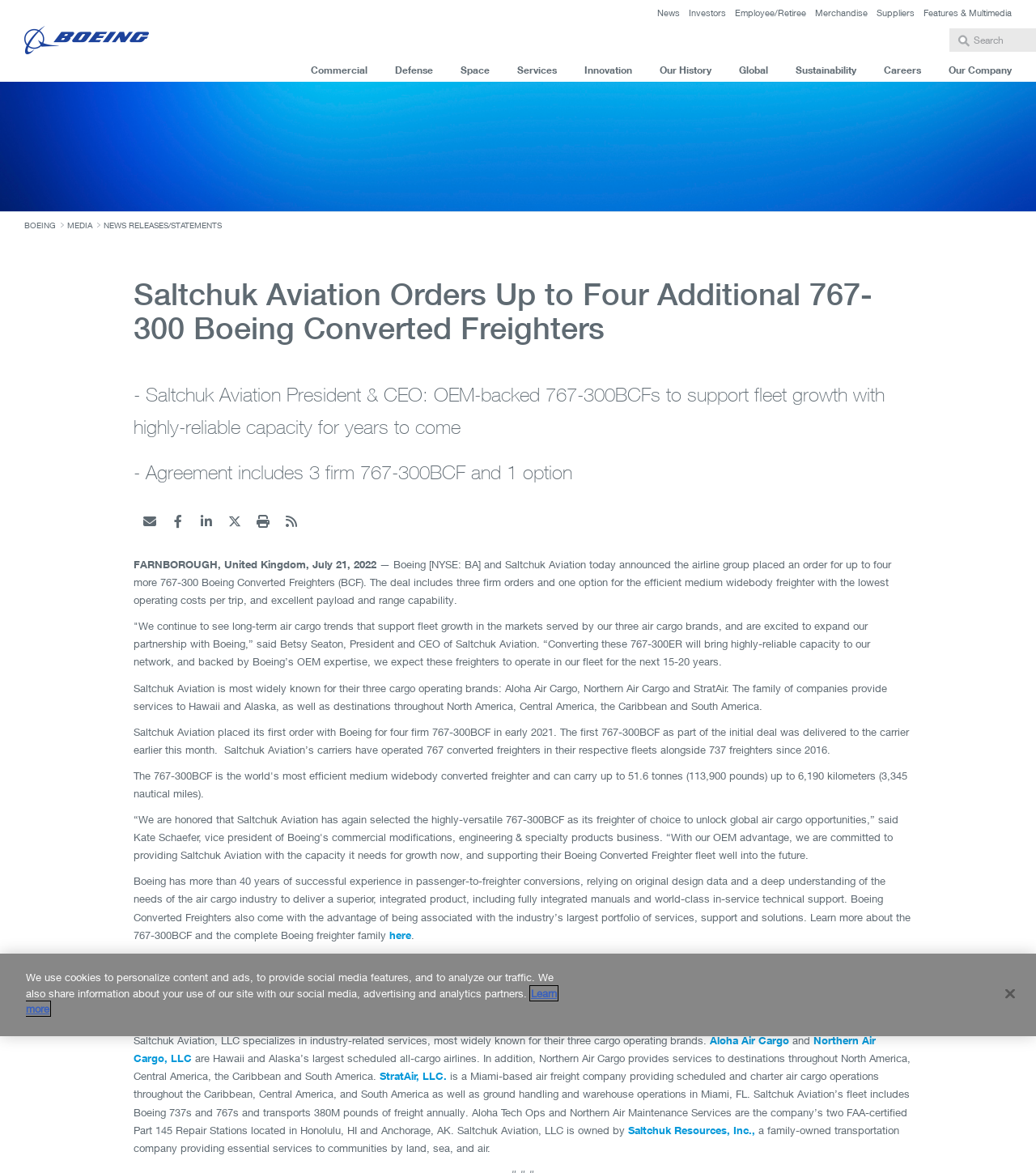Analyze and describe the webpage in a detailed narrative.

This webpage is a news release from Boeing, featuring an article about Saltchuk Aviation ordering up to four additional 767-300 Boeing Converted Freighters. 

At the top of the page, there are several links to different sections of the Boeing website, including "News", "Investors", "Employee/Retiree", "Merchandise", "Suppliers", and "Features & Multimedia". On the right side of the top section, there is a search box. 

Below the top section, there are links to different categories, including "Commercial", "Defense", "Space", "Services", "Innovation", "Our History", "Global", "Sustainability", "Careers", and "Our Company". 

The main article is divided into several paragraphs, with a title "Saltchuk Aviation Orders Up to Four Additional 767-300 Boeing Converted Freighters" and a subtitle quoting the President and CEO of Saltchuk Aviation. The article discusses the details of the order, including the number of firm and optional orders, and the benefits of the 767-300BCF. 

There are several social media links and a link to a PDF version of the article on the right side of the main content area. 

At the bottom of the page, there is a section with links to related companies, including Aloha Air Cargo, Northern Air Cargo, and StratAir. There is also a link to Boeing's careers website. 

Finally, there is a privacy notice at the very bottom of the page, which can be expanded to show more information about how the website uses cookies and shares user data.